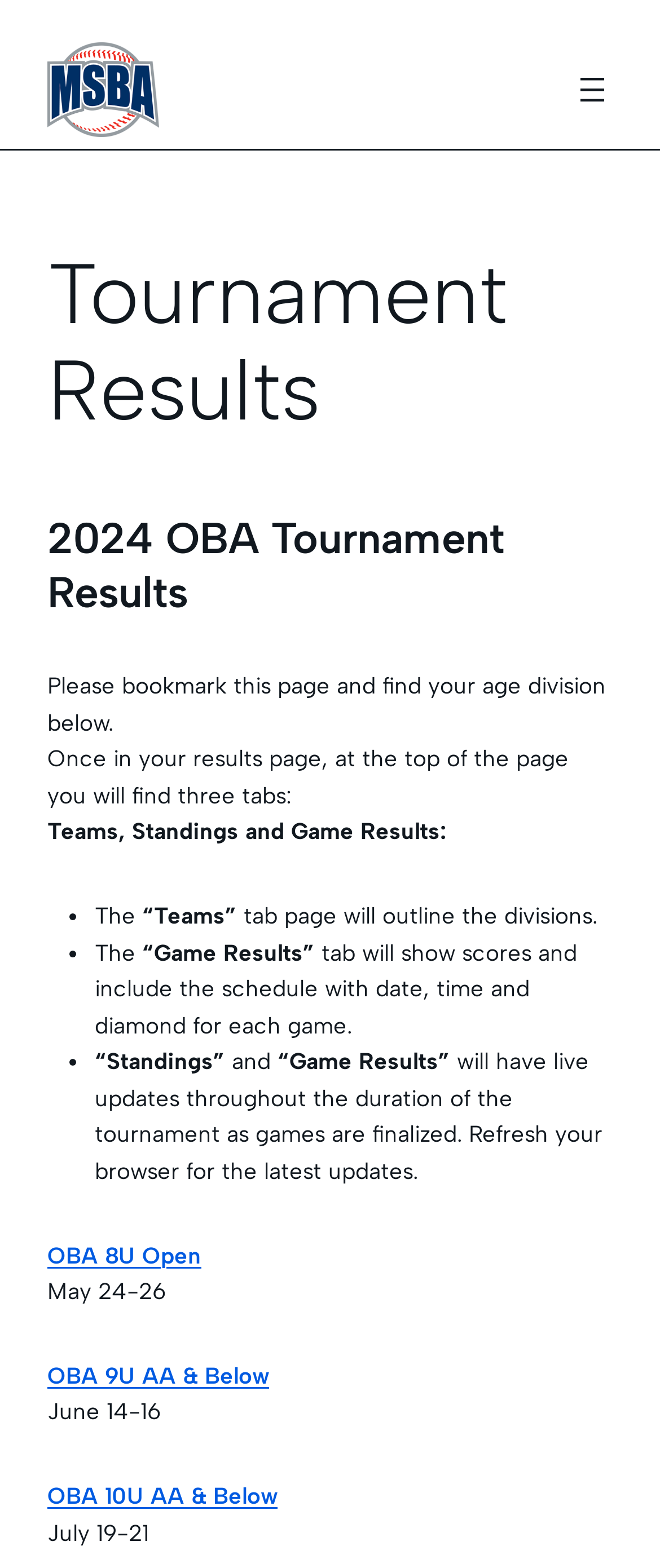What is the name of the baseball association?
Refer to the image and give a detailed answer to the query.

The name of the baseball association can be found at the top of the webpage, where it says 'Tournament Results – Mississauga Southwest Baseball Association'. This is also confirmed by the link and image with the same name.